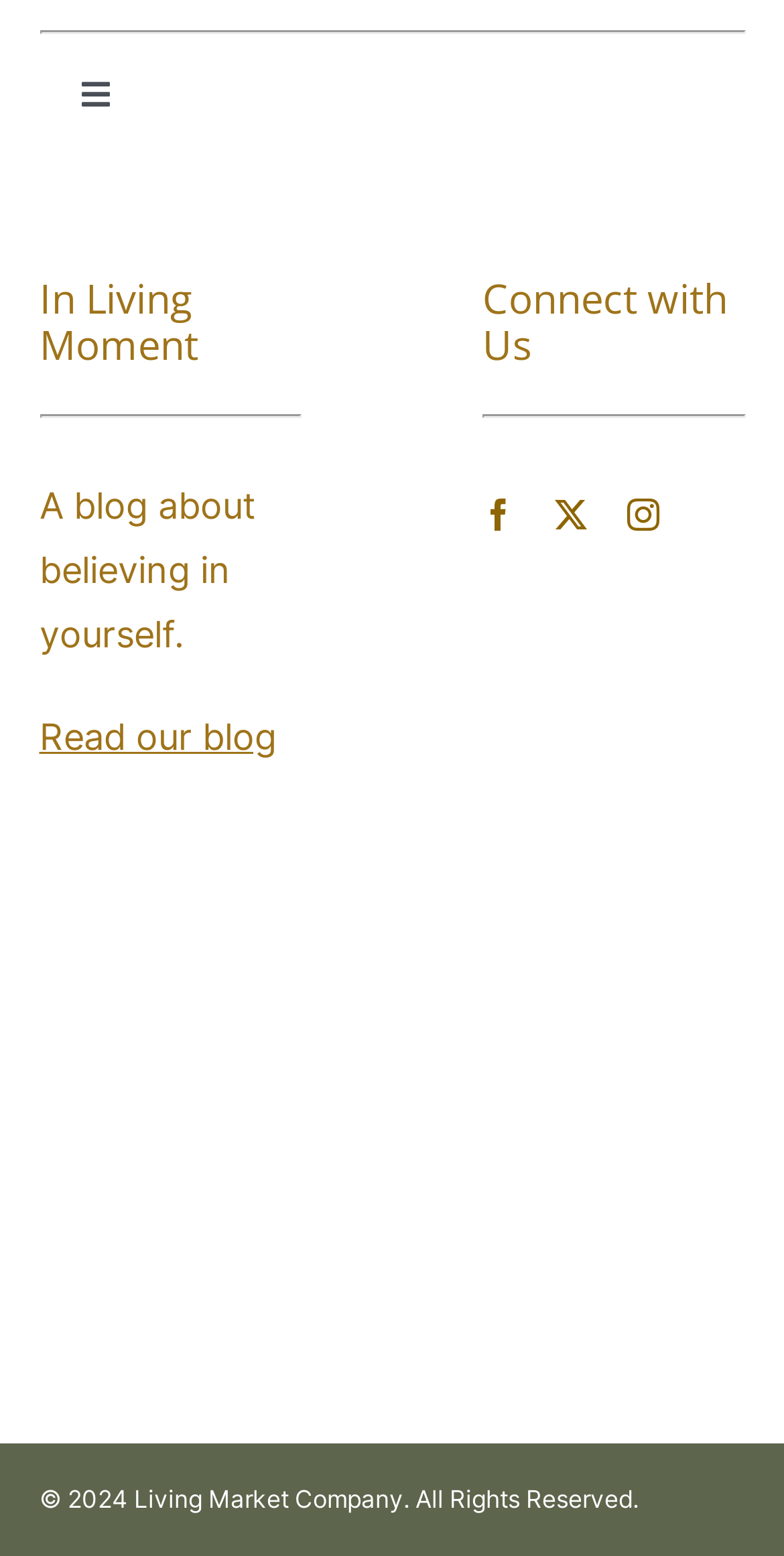Identify the bounding box coordinates of the element to click to follow this instruction: 'Read our blog'. Ensure the coordinates are four float values between 0 and 1, provided as [left, top, right, bottom].

[0.05, 0.46, 0.353, 0.487]